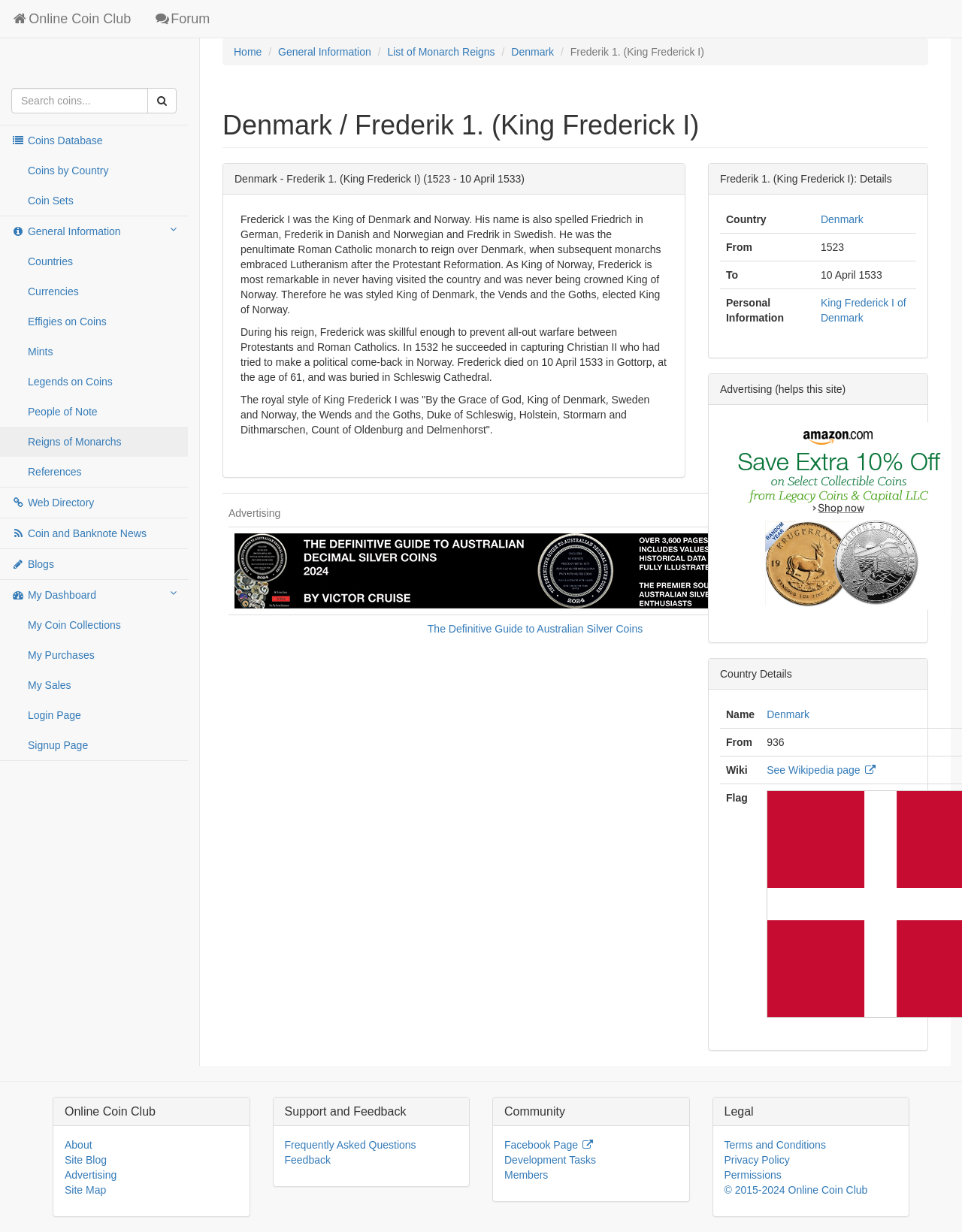Provide the bounding box coordinates for the UI element that is described as: "Mints".

[0.0, 0.273, 0.195, 0.298]